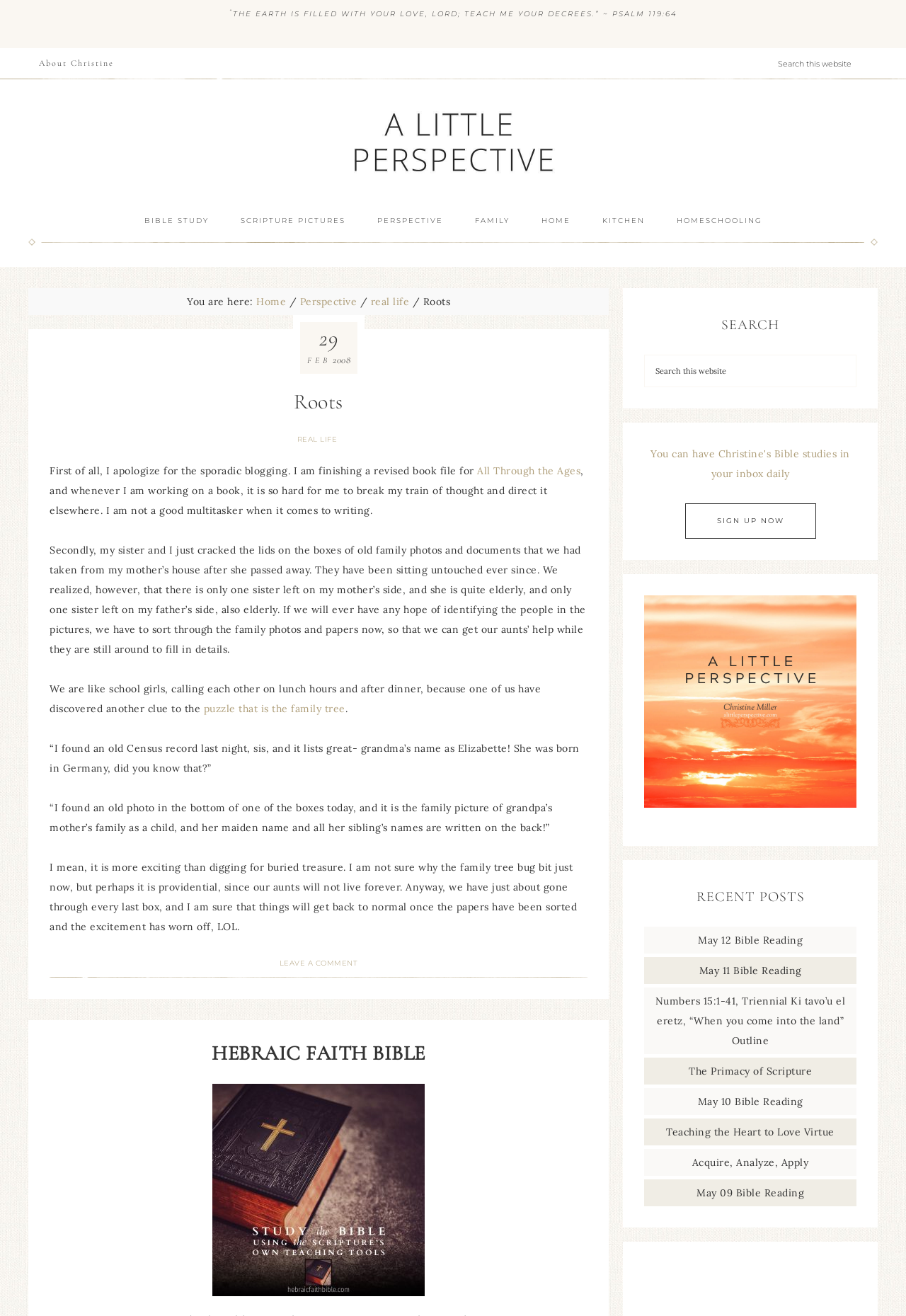Identify the bounding box coordinates of the section to be clicked to complete the task described by the following instruction: "Read the article 'Roots'". The coordinates should be four float numbers between 0 and 1, formatted as [left, top, right, bottom].

[0.031, 0.25, 0.672, 0.759]